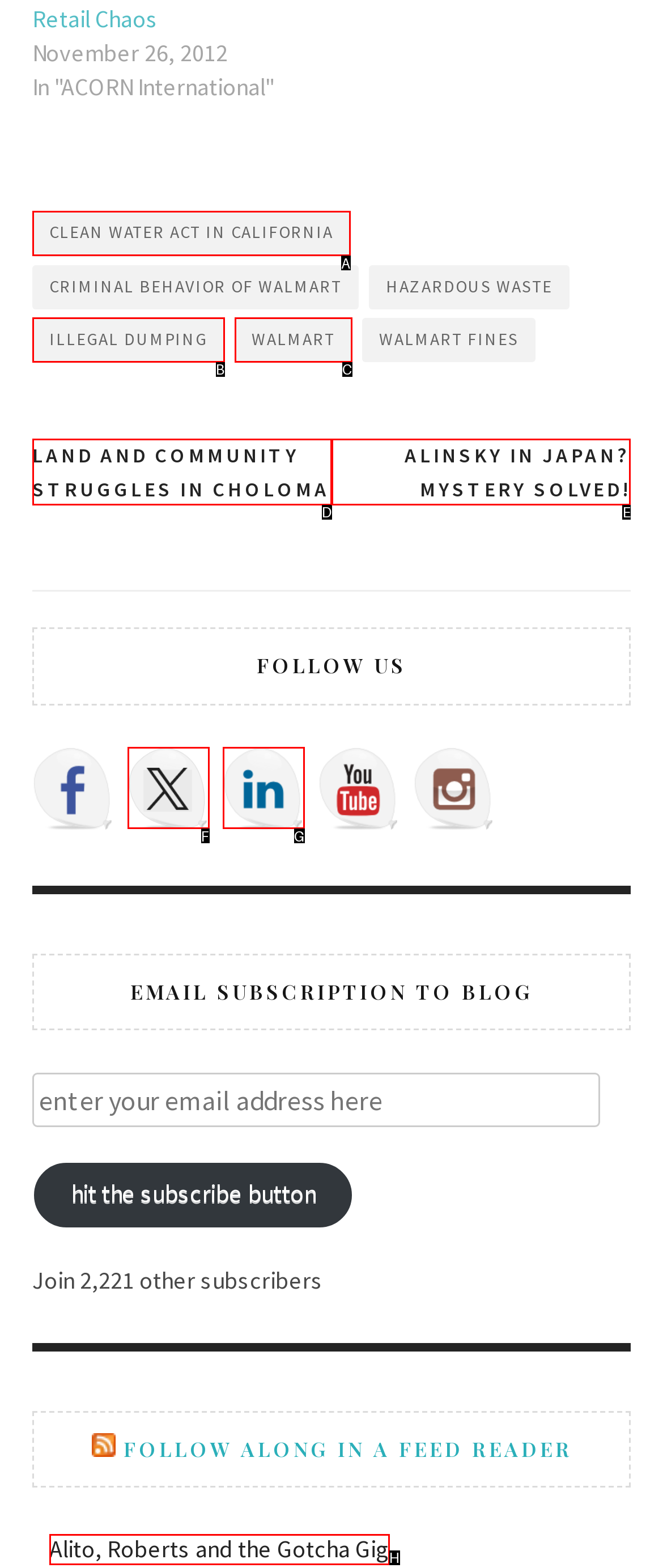Identify which HTML element matches the description: Alinsky in Japan? Mystery Solved!. Answer with the correct option's letter.

E